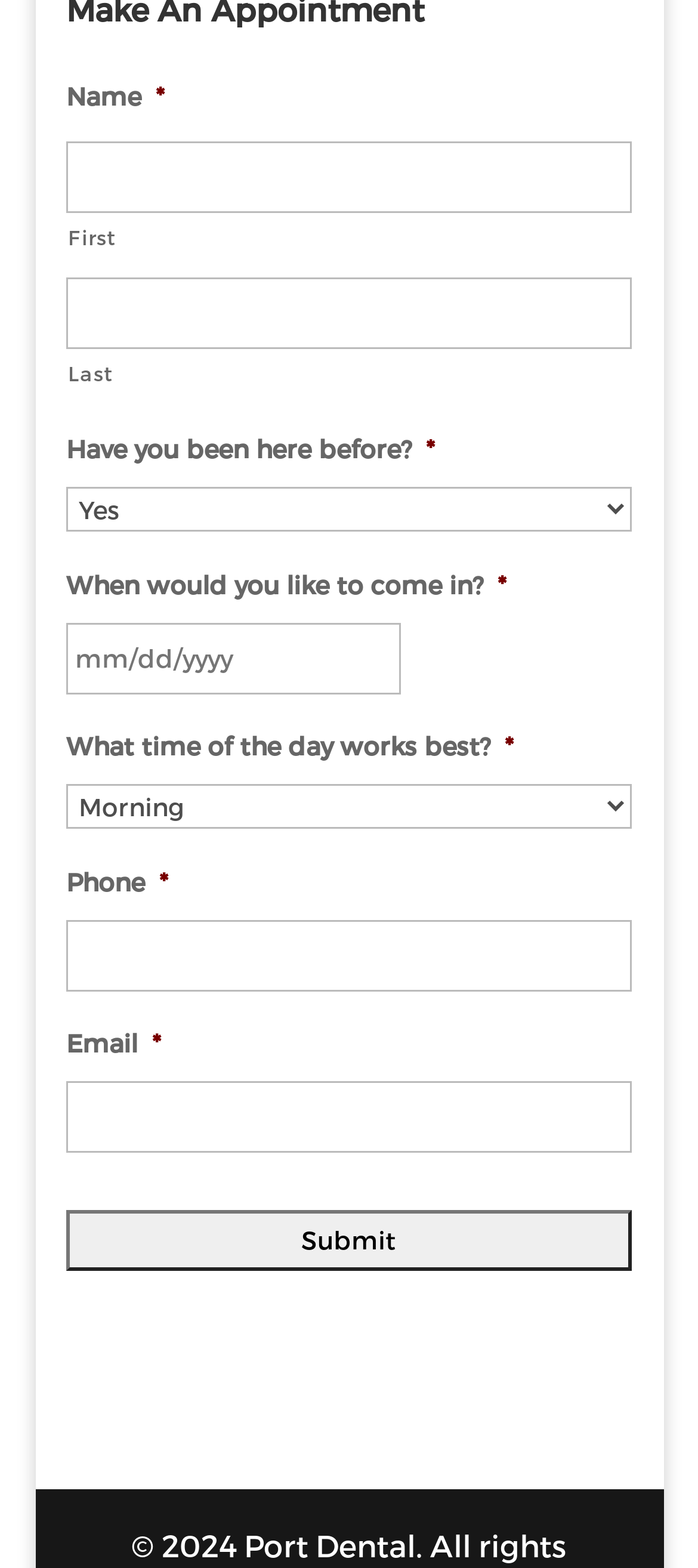Show me the bounding box coordinates of the clickable region to achieve the task as per the instruction: "Choose a time of day that works best".

[0.095, 0.5, 0.905, 0.529]